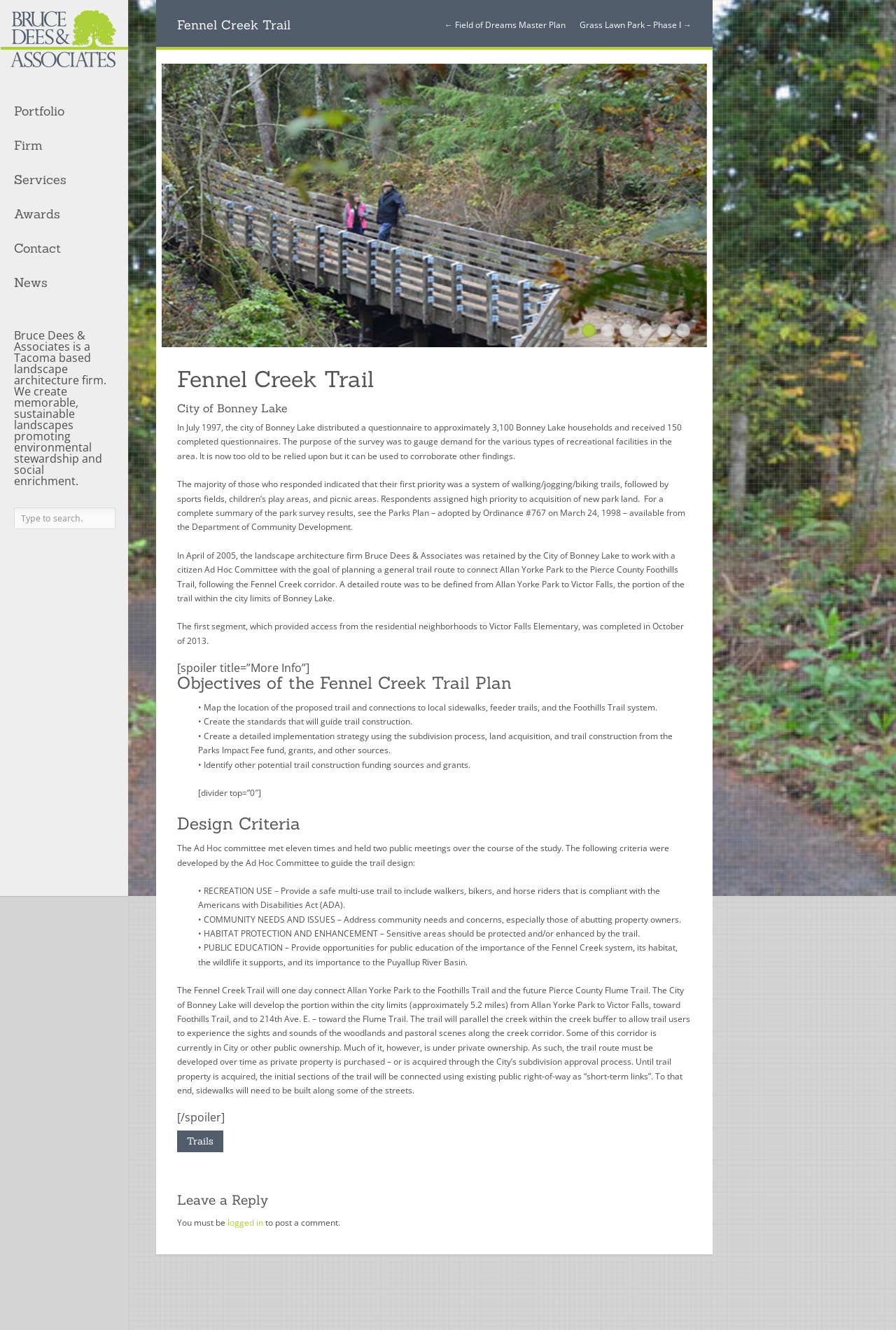What is the name of the park mentioned in the webpage?
Look at the image and answer with only one word or phrase.

Allan Yorke Park